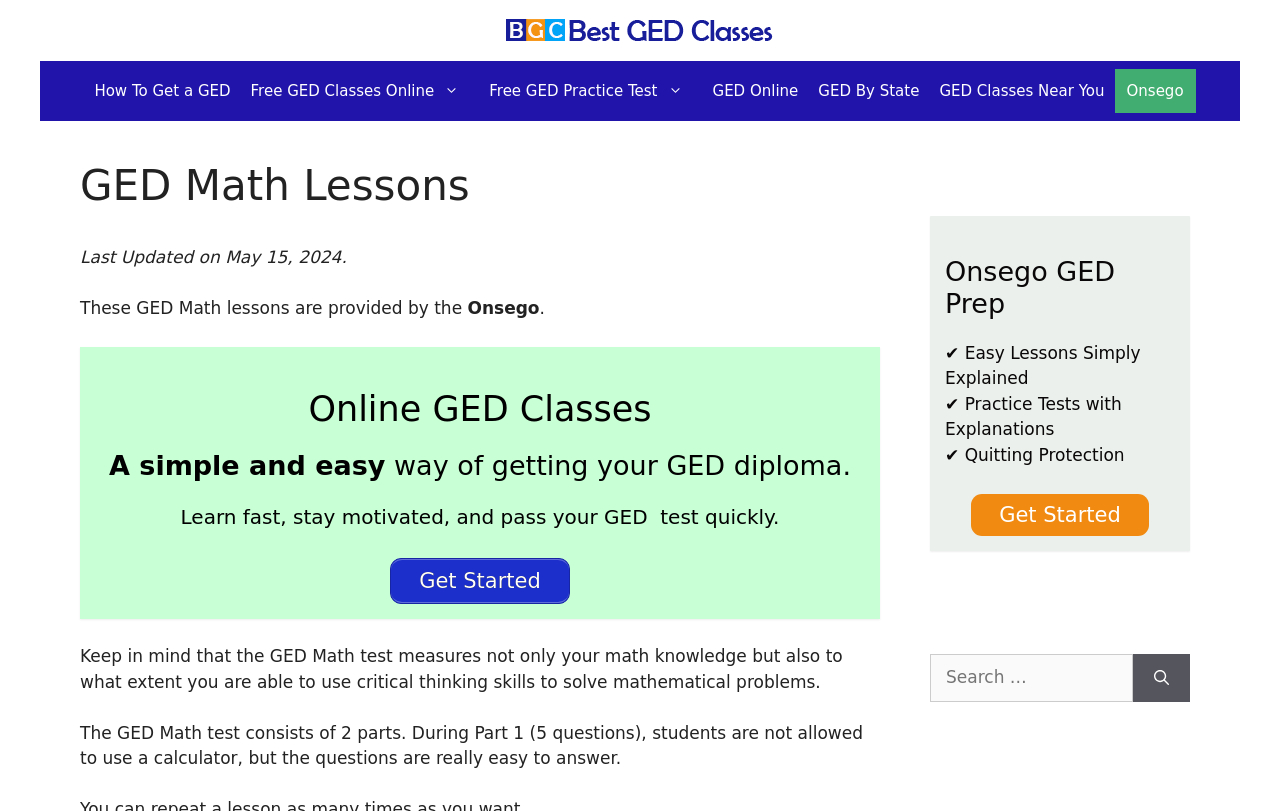What is the main topic of this webpage?
Look at the screenshot and respond with a single word or phrase.

GED Math Lessons